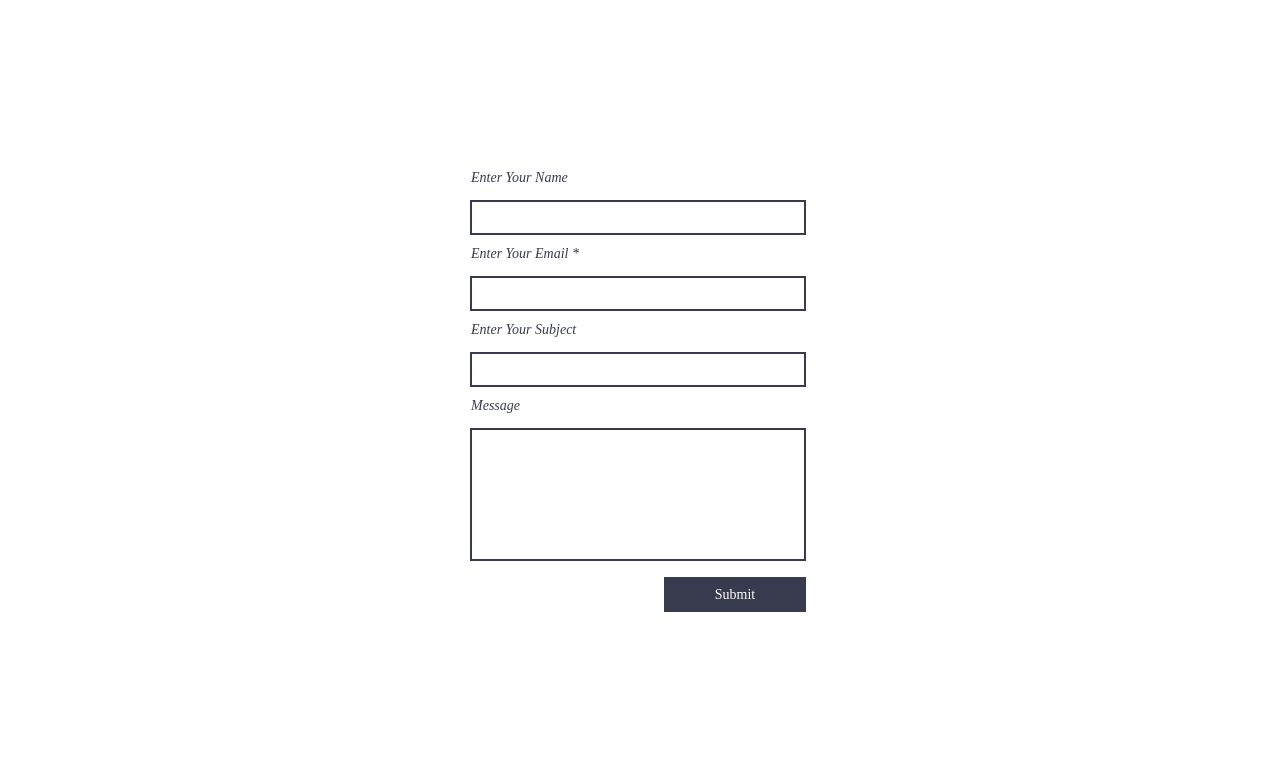How many input fields are there in the form?
Kindly offer a comprehensive and detailed response to the question.

There are four input fields in the form, namely 'Enter Your Name', 'Enter Your Email', 'Enter Your Subject', and 'Message'.